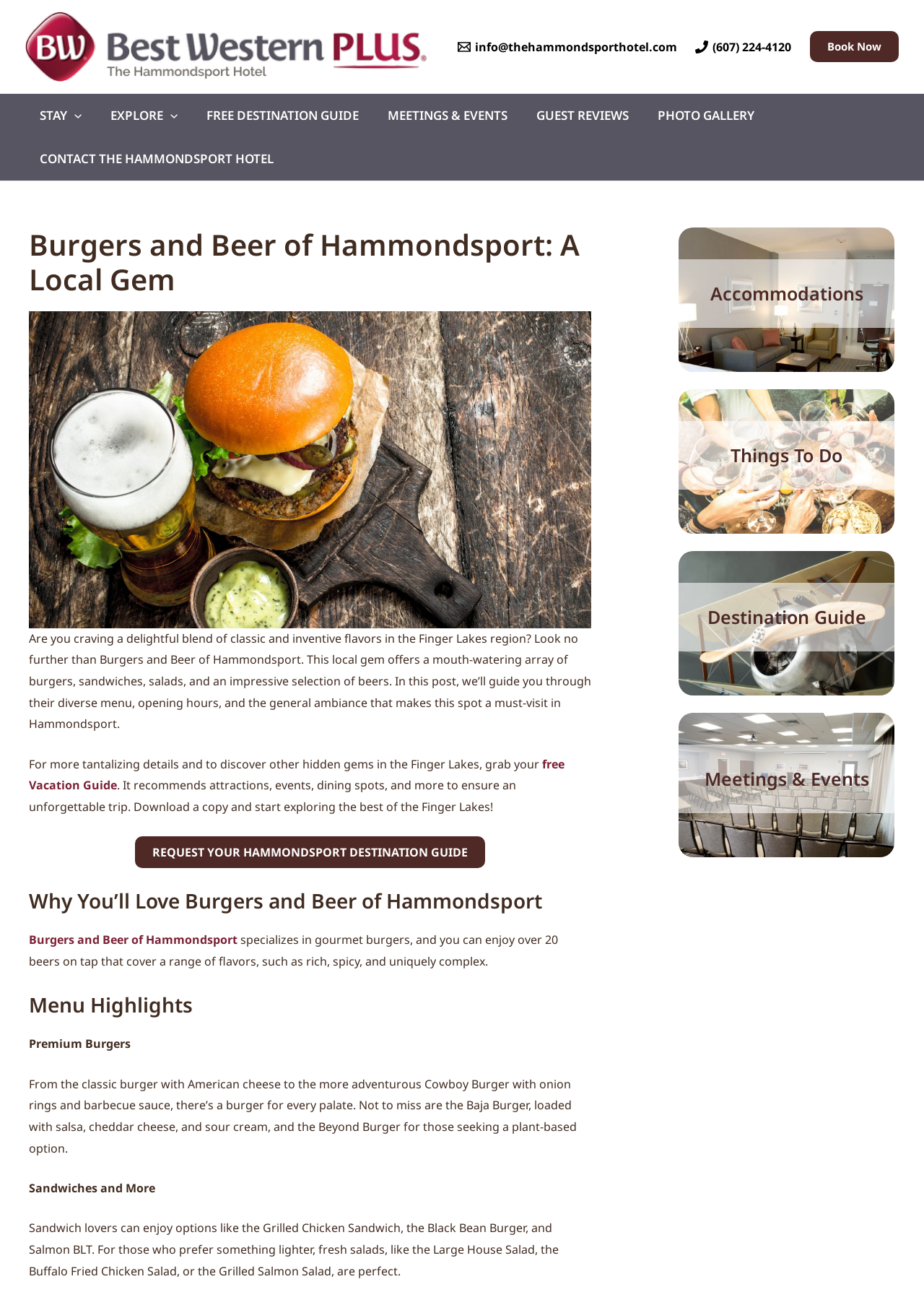What type of food does Burgers and Beer of Hammondsport offer?
Answer the question with a single word or phrase derived from the image.

Burgers, sandwiches, salads